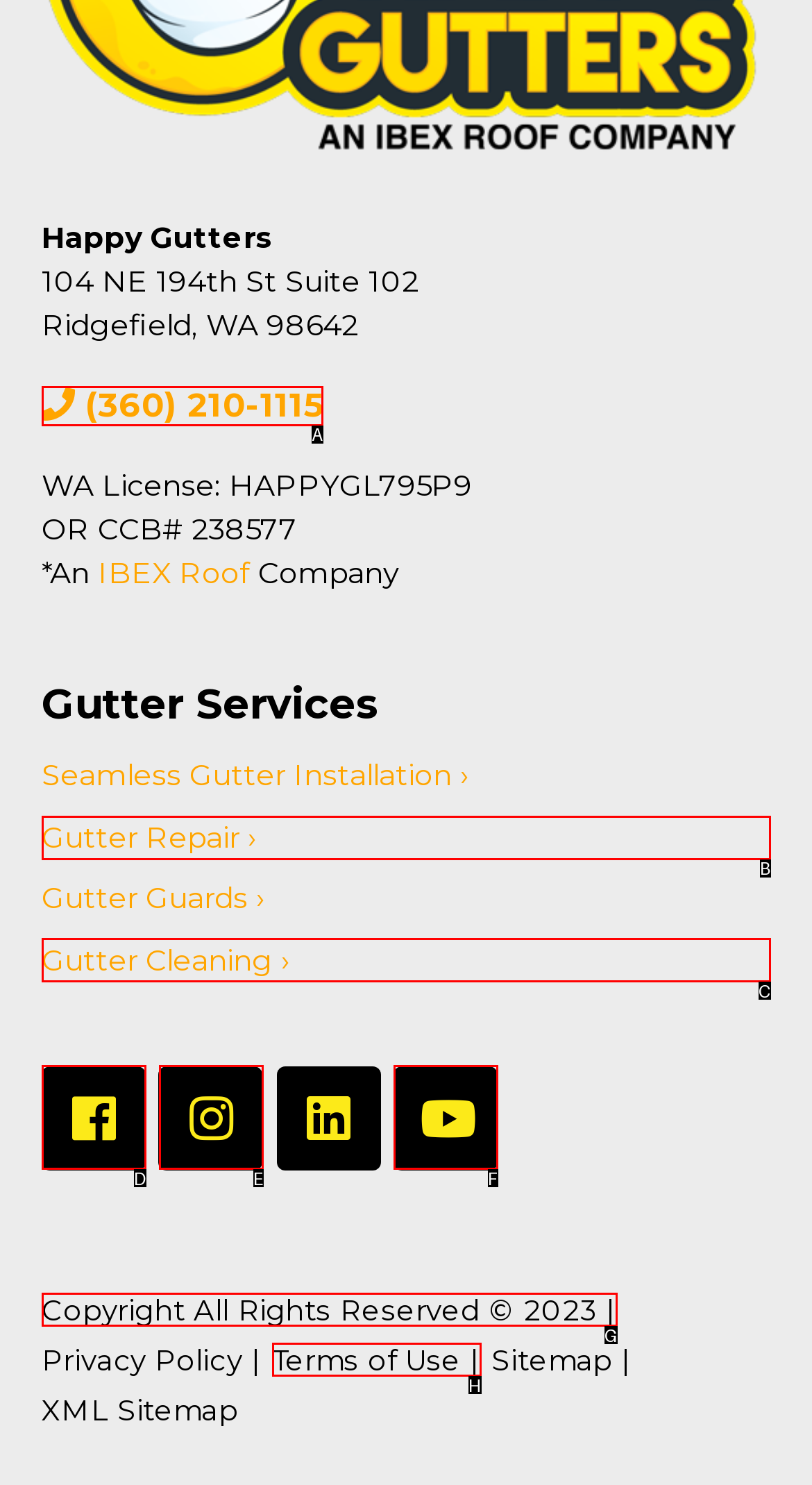From the provided choices, determine which option matches the description: Facebook. Respond with the letter of the correct choice directly.

D